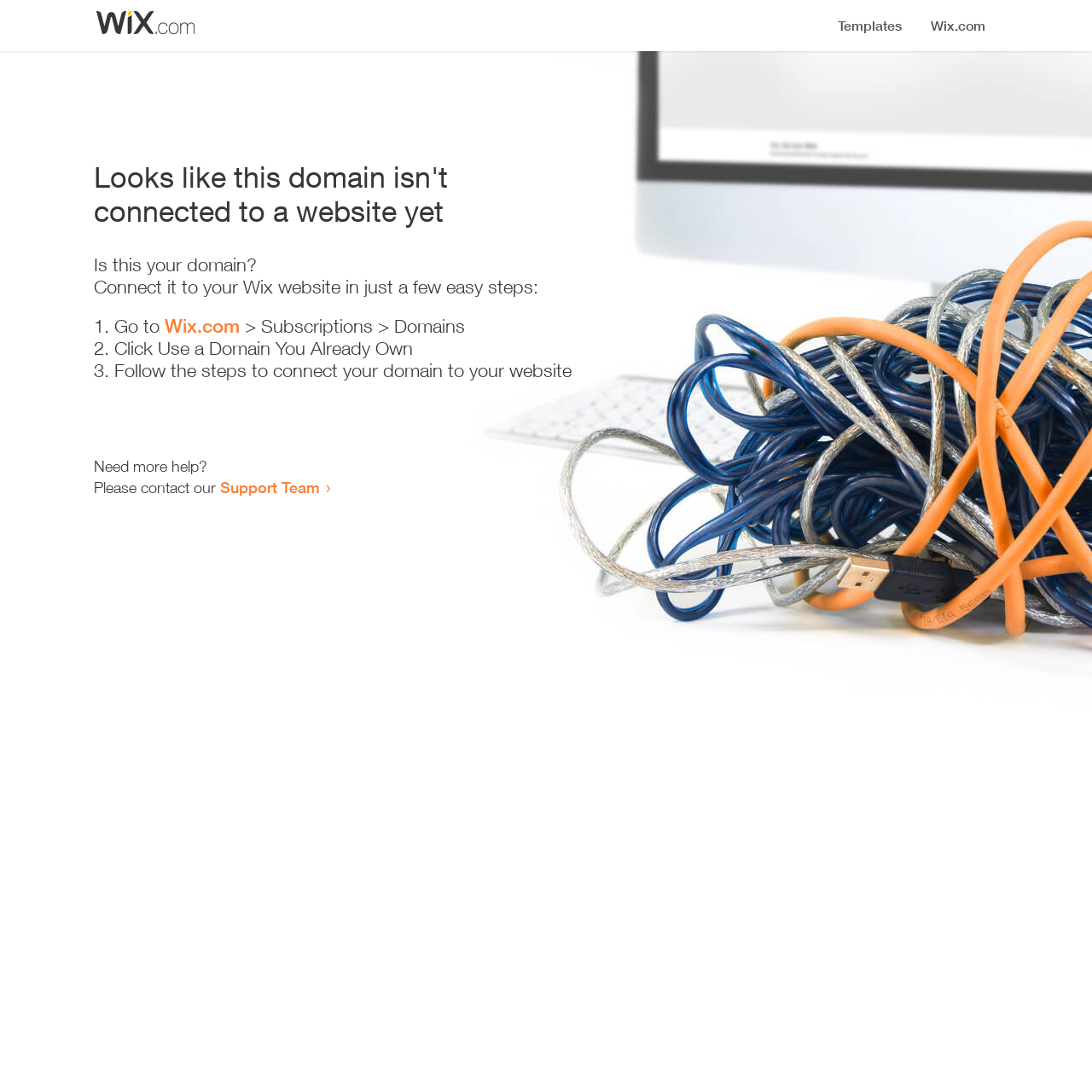Bounding box coordinates are given in the format (top-left x, top-left y, bottom-right x, bottom-right y). All values should be floating point numbers between 0 and 1. Provide the bounding box coordinate for the UI element described as: Support Team

[0.202, 0.438, 0.293, 0.455]